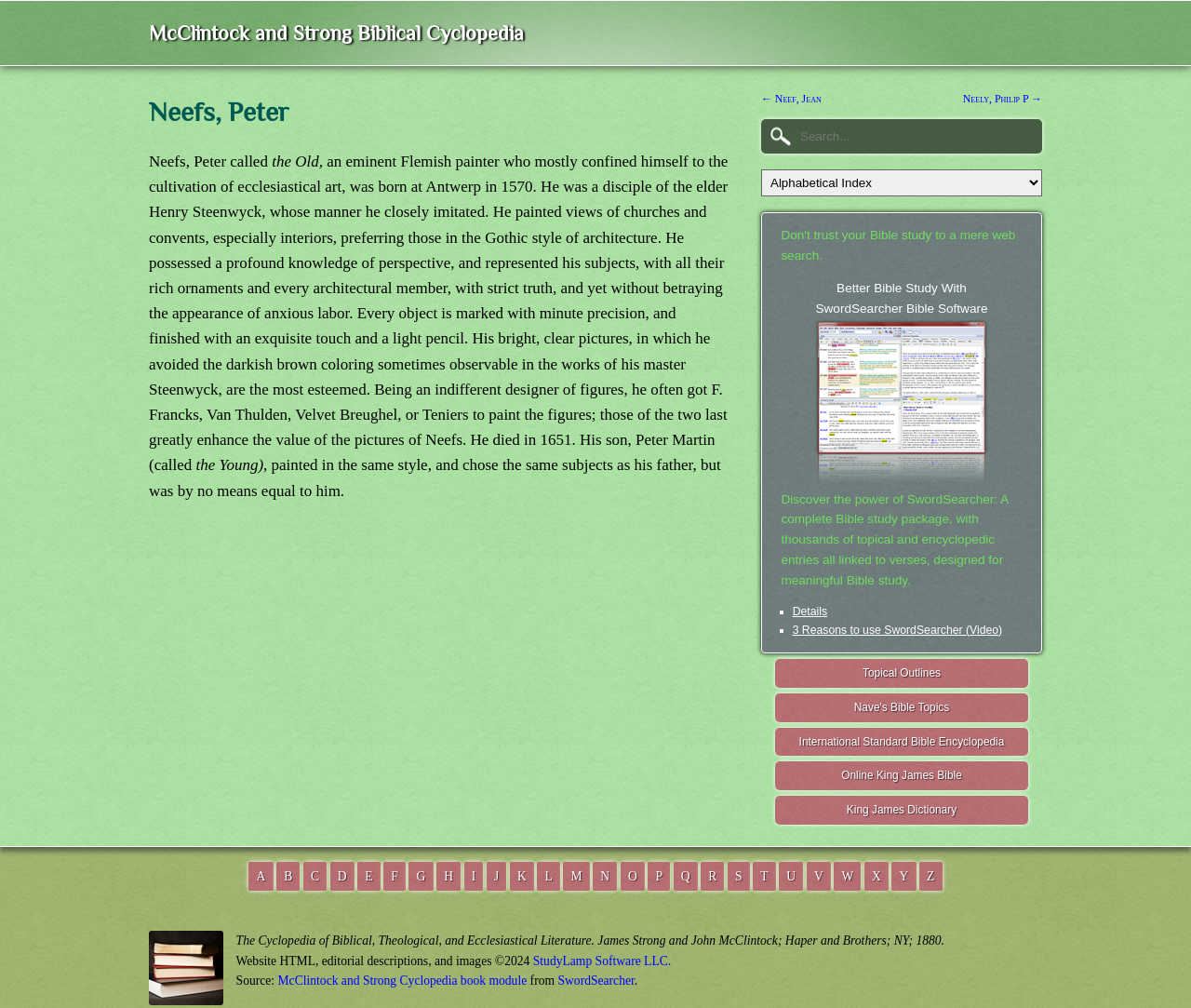Identify the bounding box coordinates of the section that should be clicked to achieve the task described: "Share the article on LinkedIn".

None